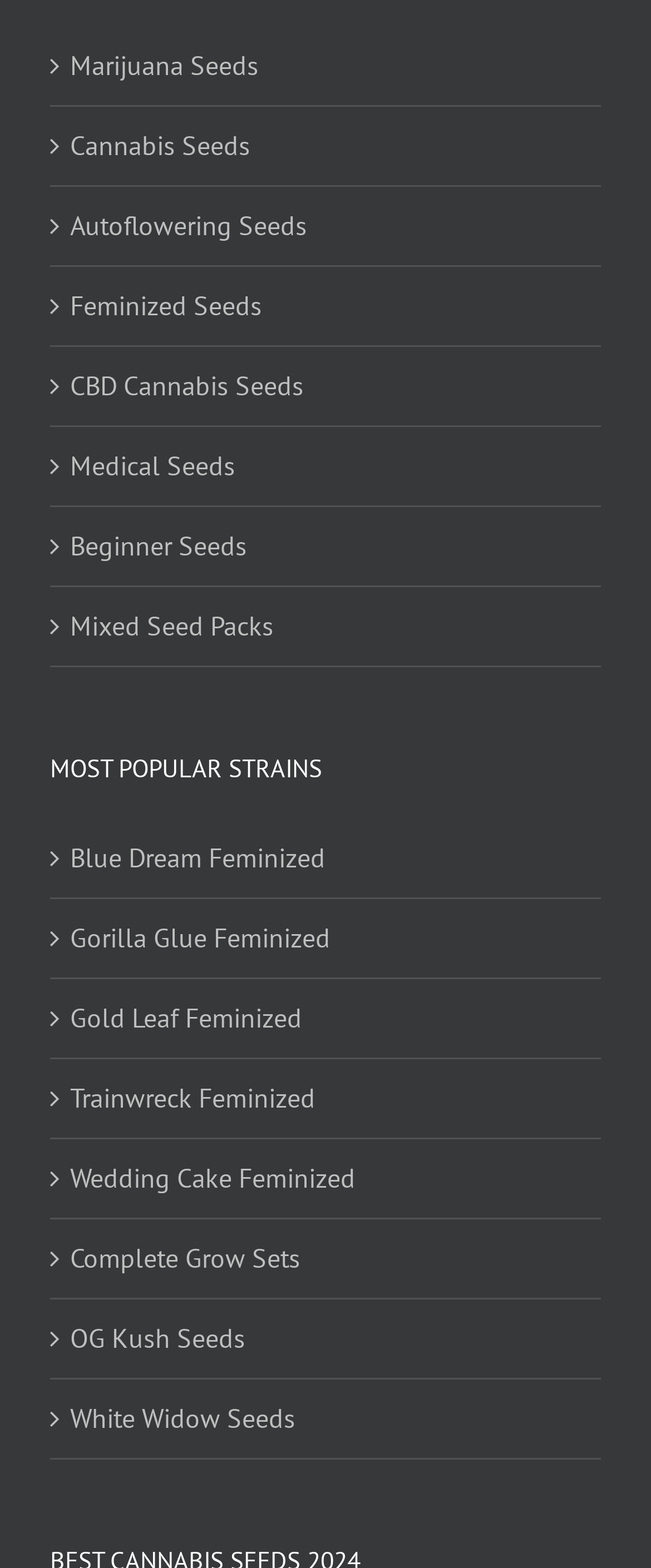Can you provide the bounding box coordinates for the element that should be clicked to implement the instruction: "Explore Blue Dream Feminized"?

[0.108, 0.533, 0.897, 0.561]